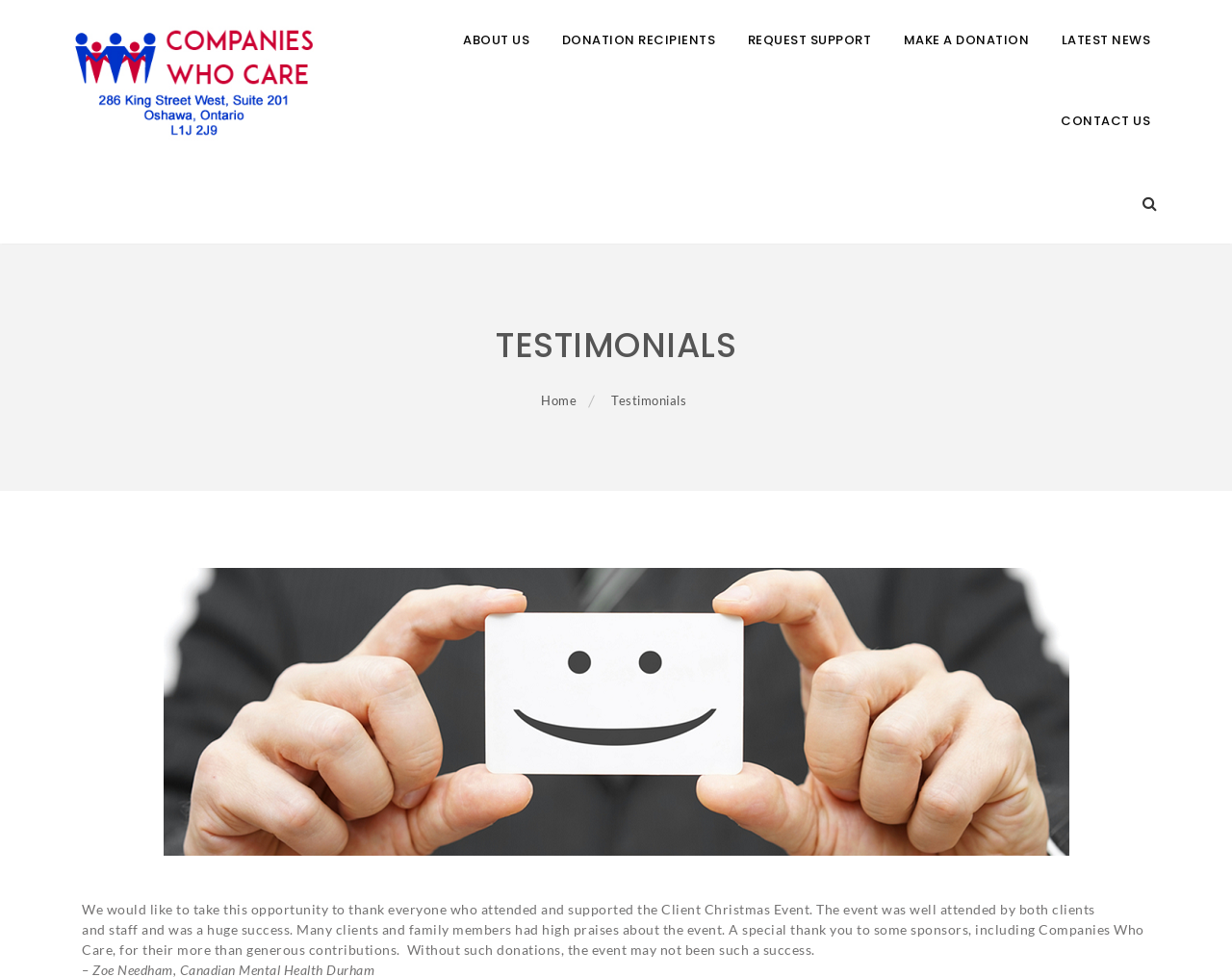Locate the bounding box of the UI element with the following description: "Donation Recipients".

[0.456, 0.0, 0.58, 0.083]